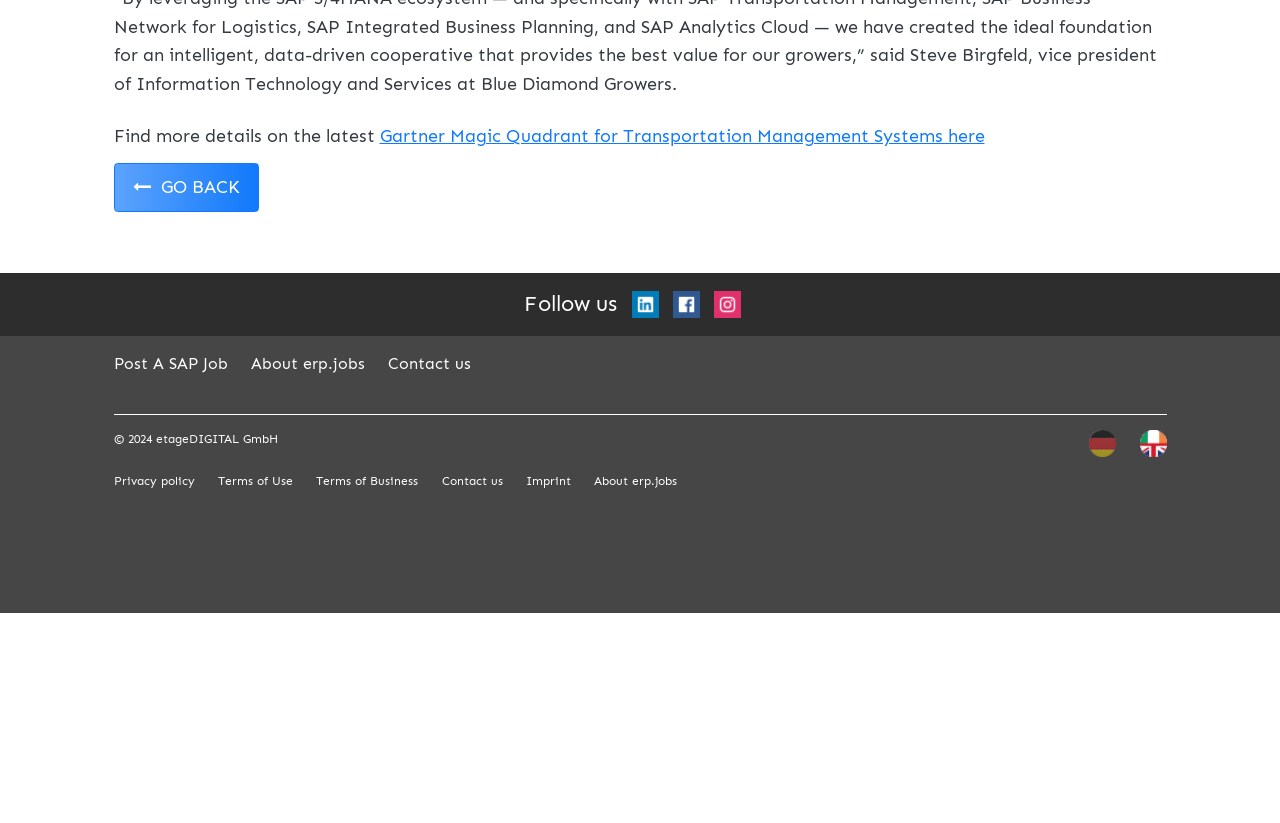Using the element description: "Facebook", determine the bounding box coordinates. The coordinates should be in the format [left, top, right, bottom], with values between 0 and 1.

[0.584, 0.566, 0.608, 0.602]